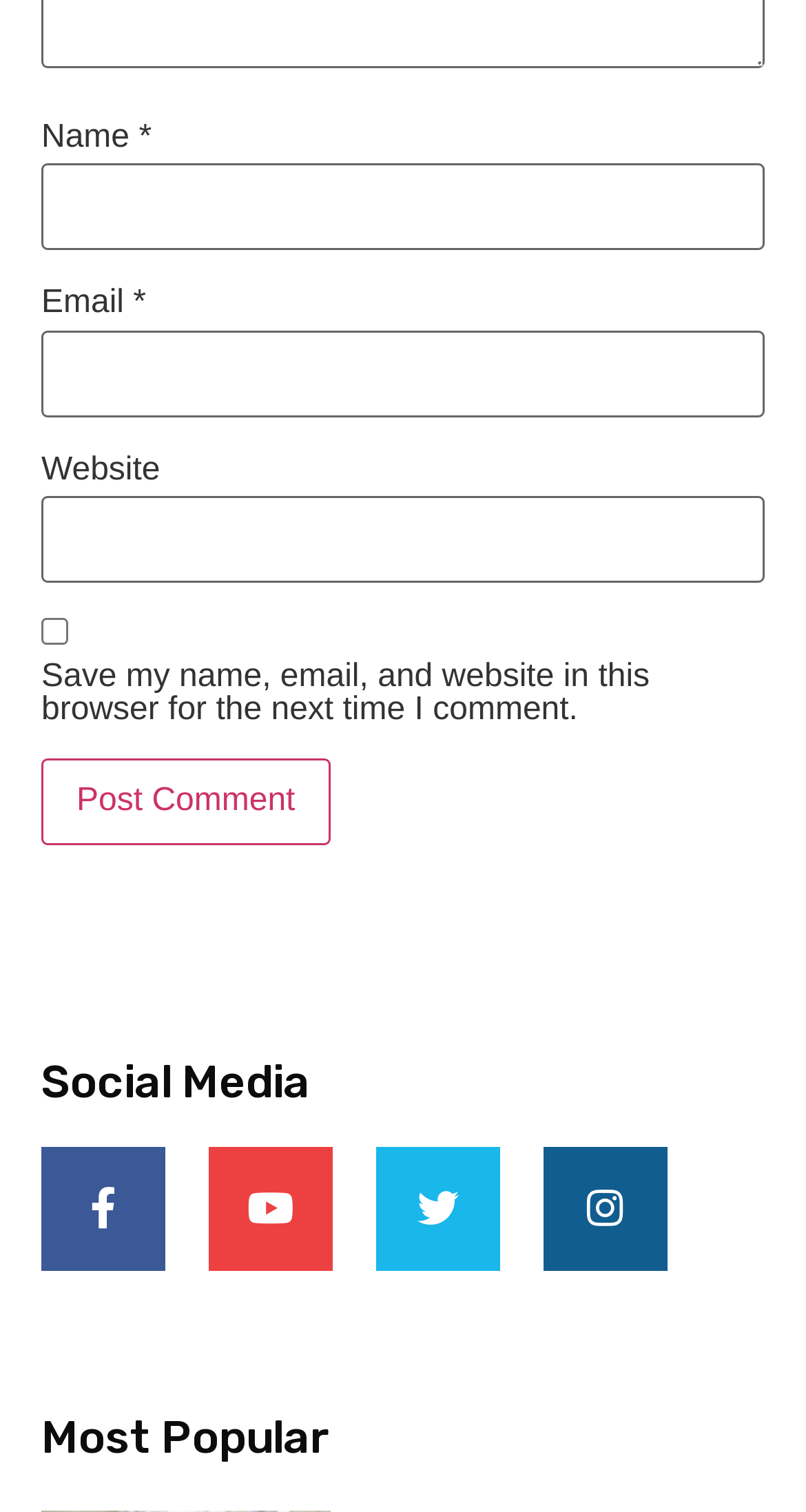Identify the bounding box coordinates of the clickable section necessary to follow the following instruction: "Input your email". The coordinates should be presented as four float numbers from 0 to 1, i.e., [left, top, right, bottom].

[0.051, 0.218, 0.949, 0.275]